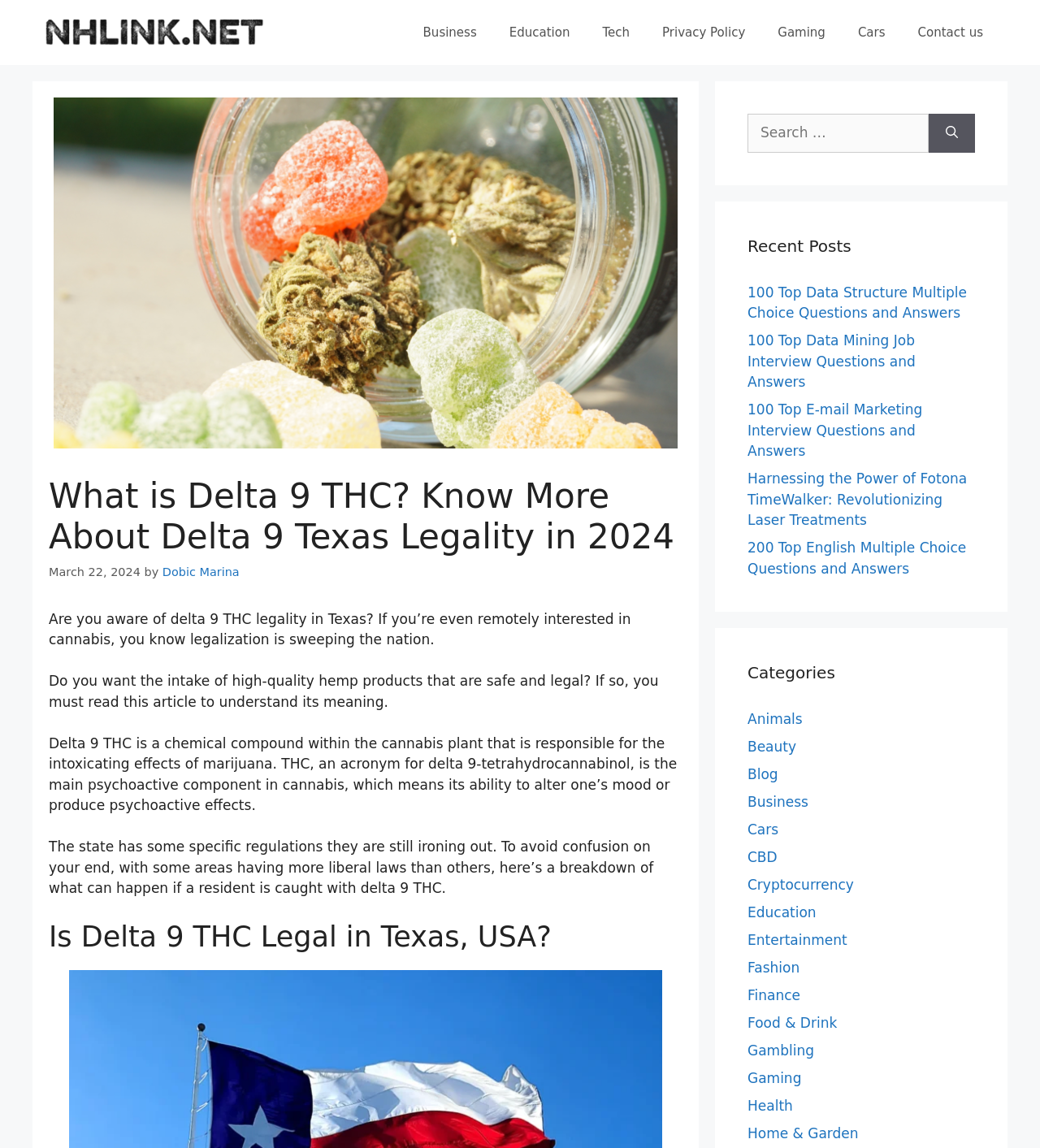Please pinpoint the bounding box coordinates for the region I should click to adhere to this instruction: "Check out the recent post about Data Structure Multiple Choice Questions".

[0.719, 0.247, 0.93, 0.28]